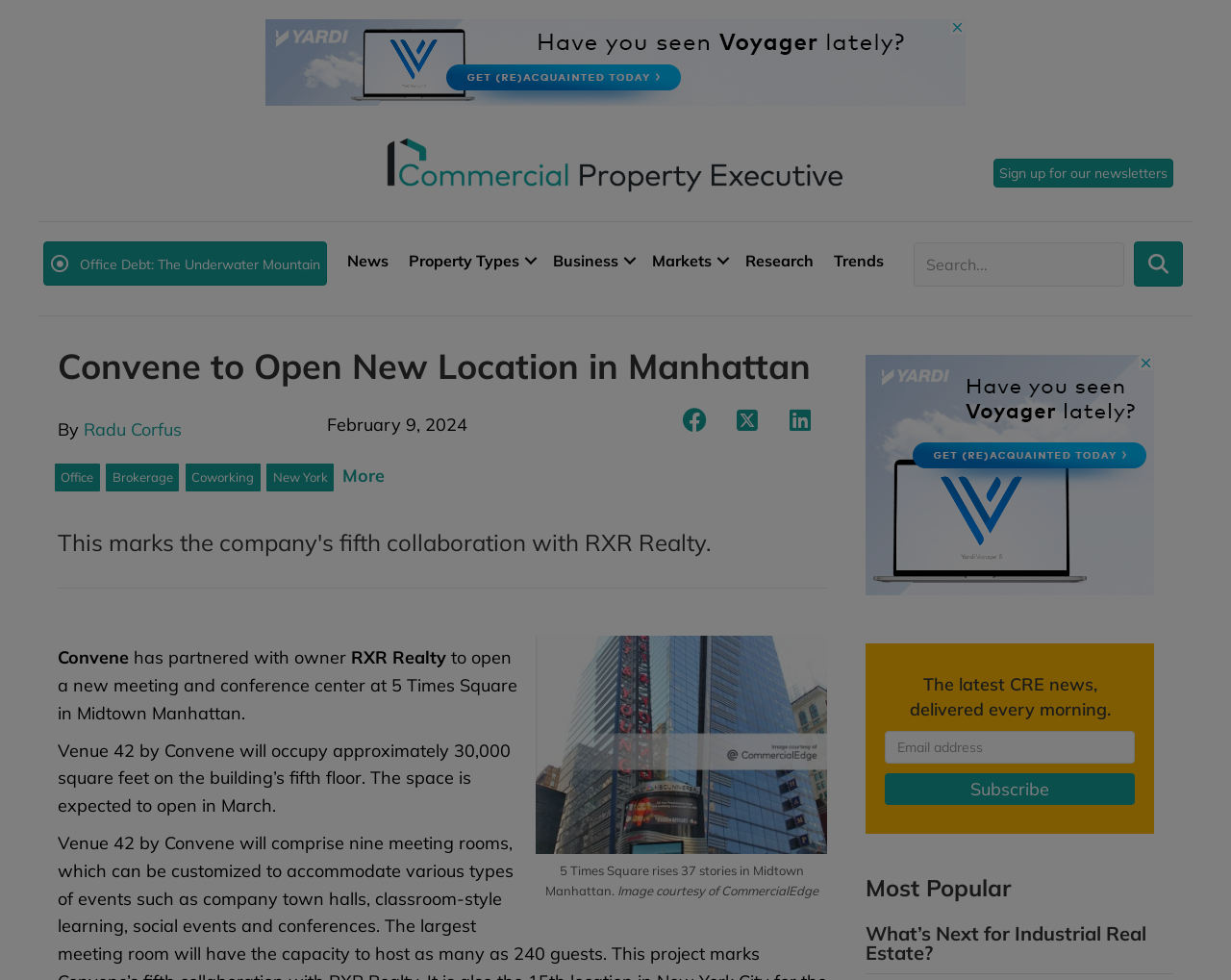Locate the bounding box coordinates of the area where you should click to accomplish the instruction: "Search for something using the search form".

[0.742, 0.247, 0.921, 0.292]